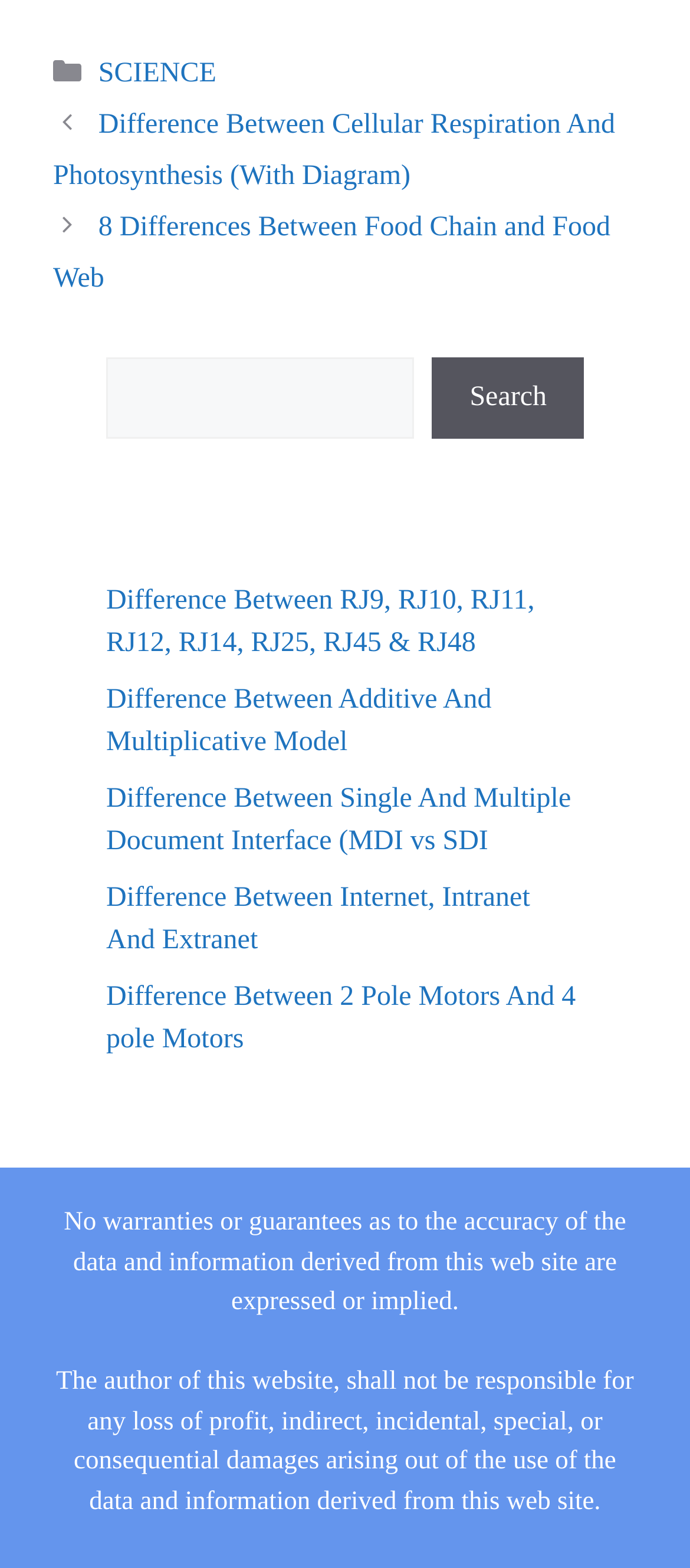What is the purpose of the search box?
Look at the image and respond with a single word or a short phrase.

To search posts